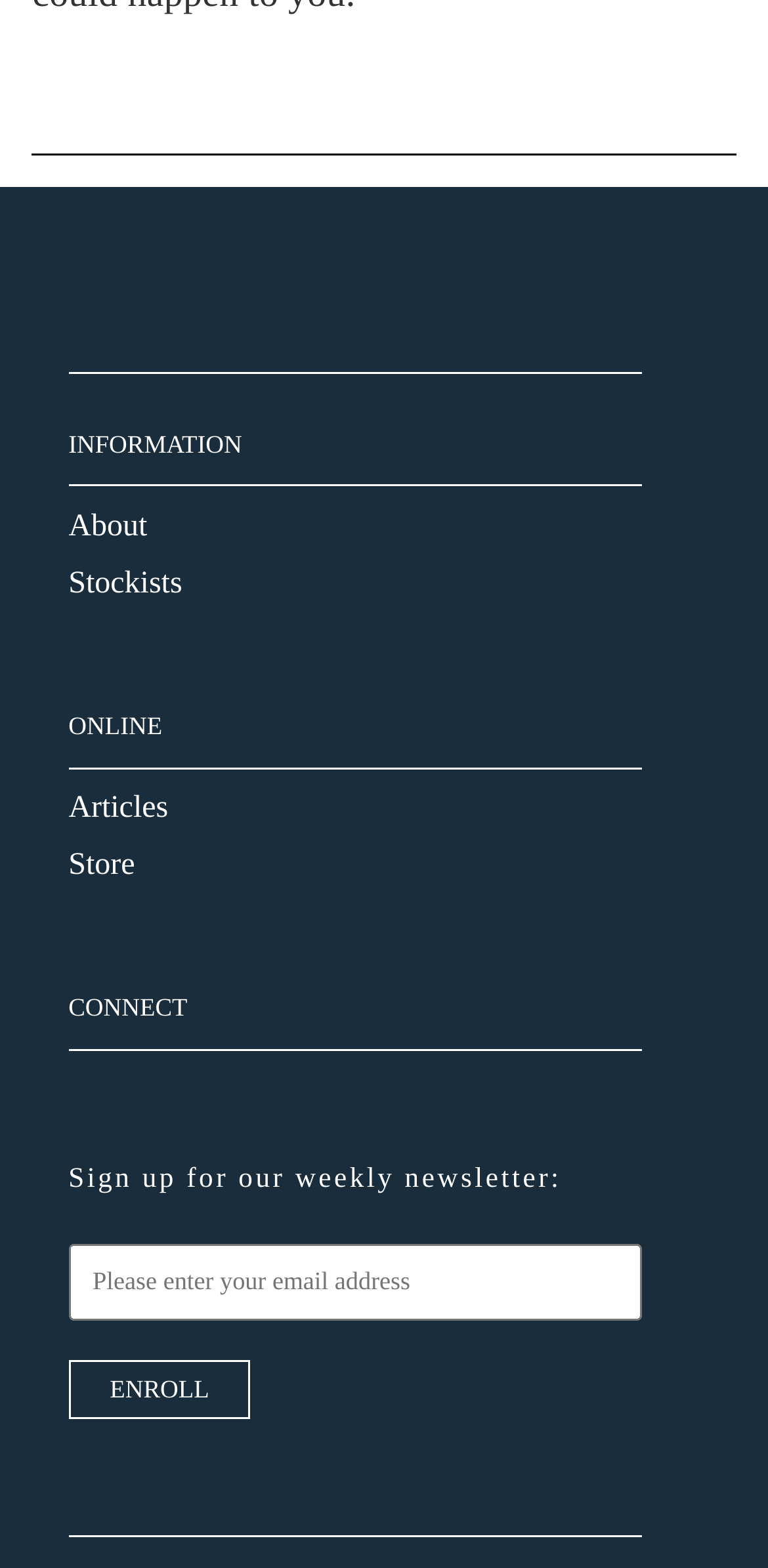Determine the bounding box for the described UI element: "Stockists".

[0.089, 0.361, 0.237, 0.382]